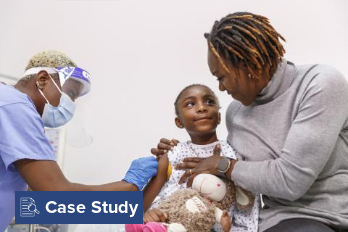What is the girl holding in her hand?
Kindly answer the question with as much detail as you can.

The girl is holding a stuffed toy in one hand, which is likely providing her comfort and reassurance during the vaccination process. The presence of the toy suggests that the healthcare professional and the mother are trying to make the experience as comfortable and stress-free as possible for the child.